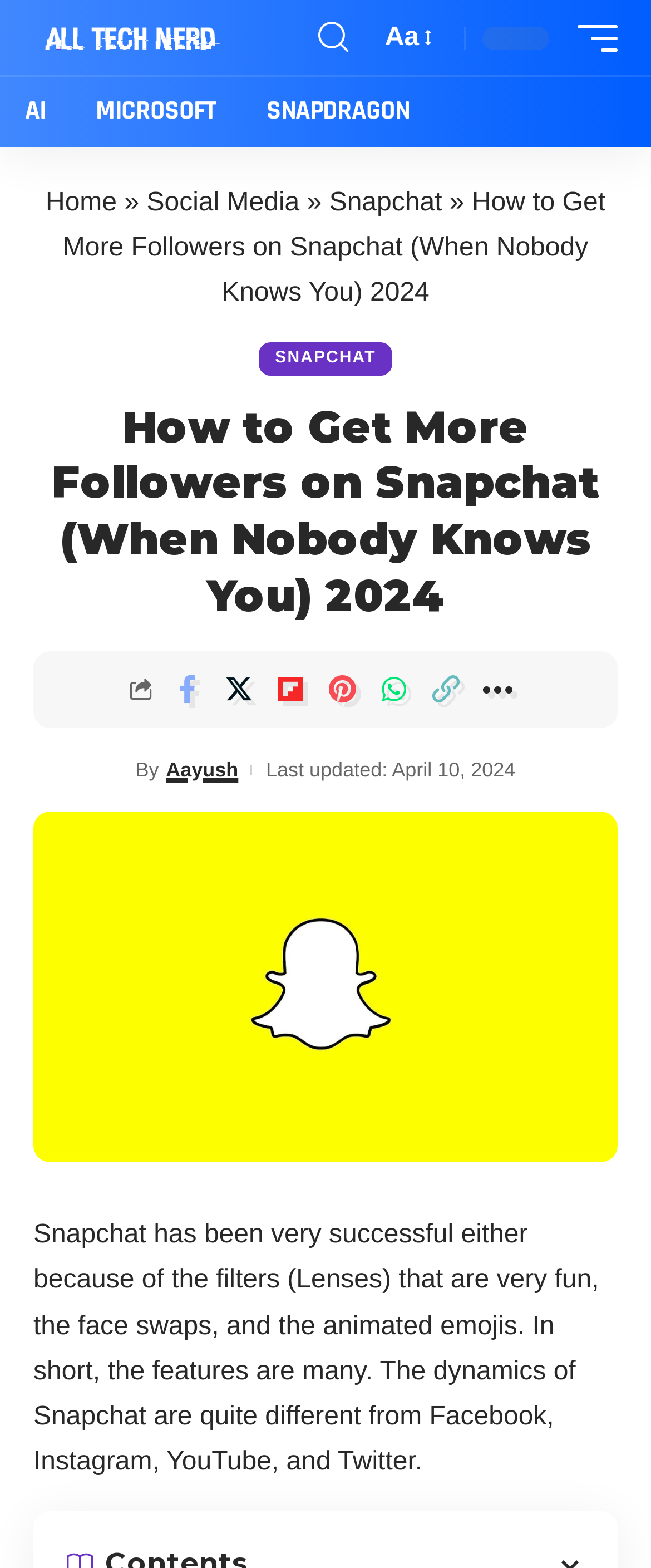Please locate the clickable area by providing the bounding box coordinates to follow this instruction: "search".

[0.476, 0.008, 0.548, 0.04]